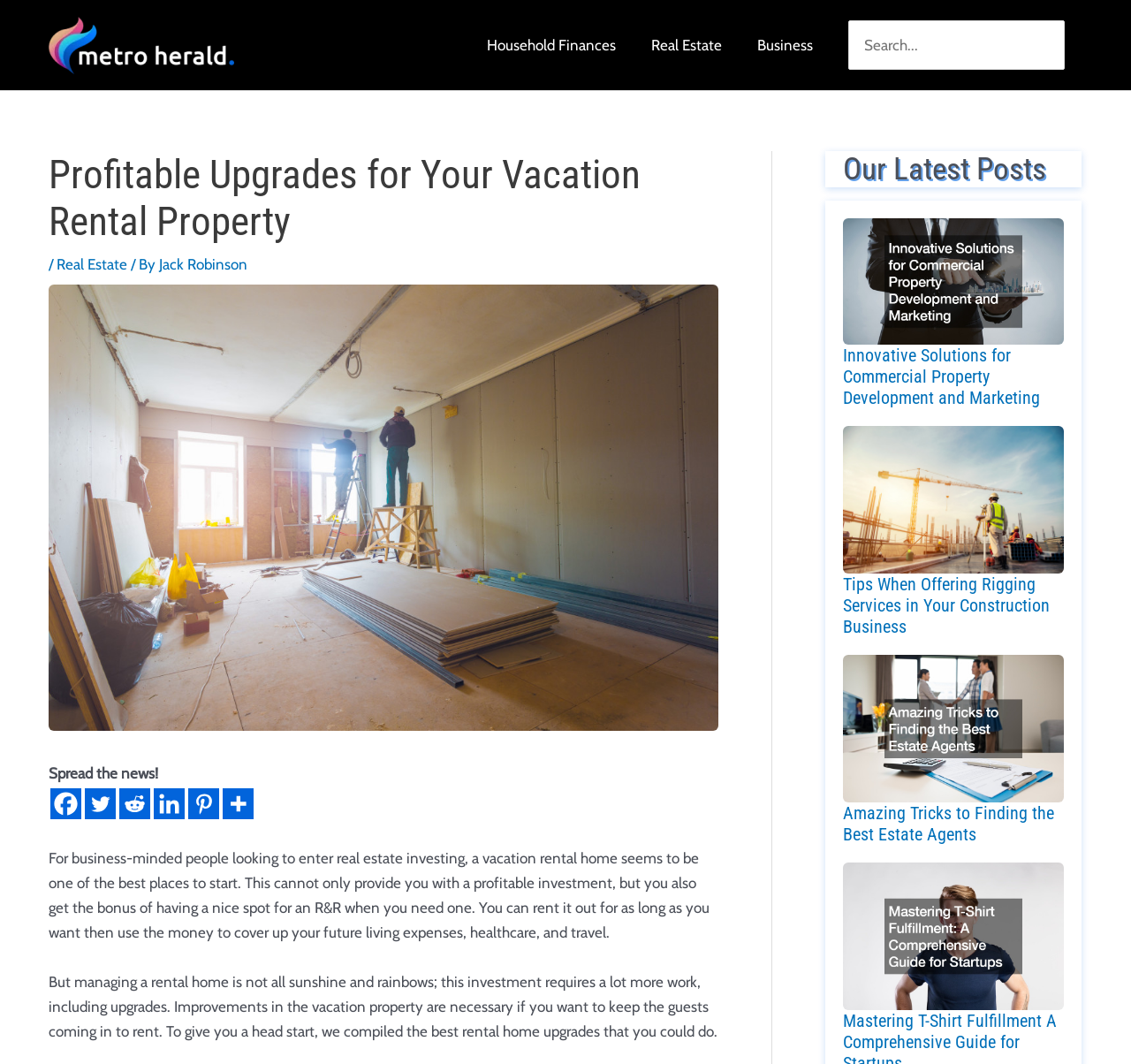Given the element description "title="More"" in the screenshot, predict the bounding box coordinates of that UI element.

[0.197, 0.741, 0.224, 0.77]